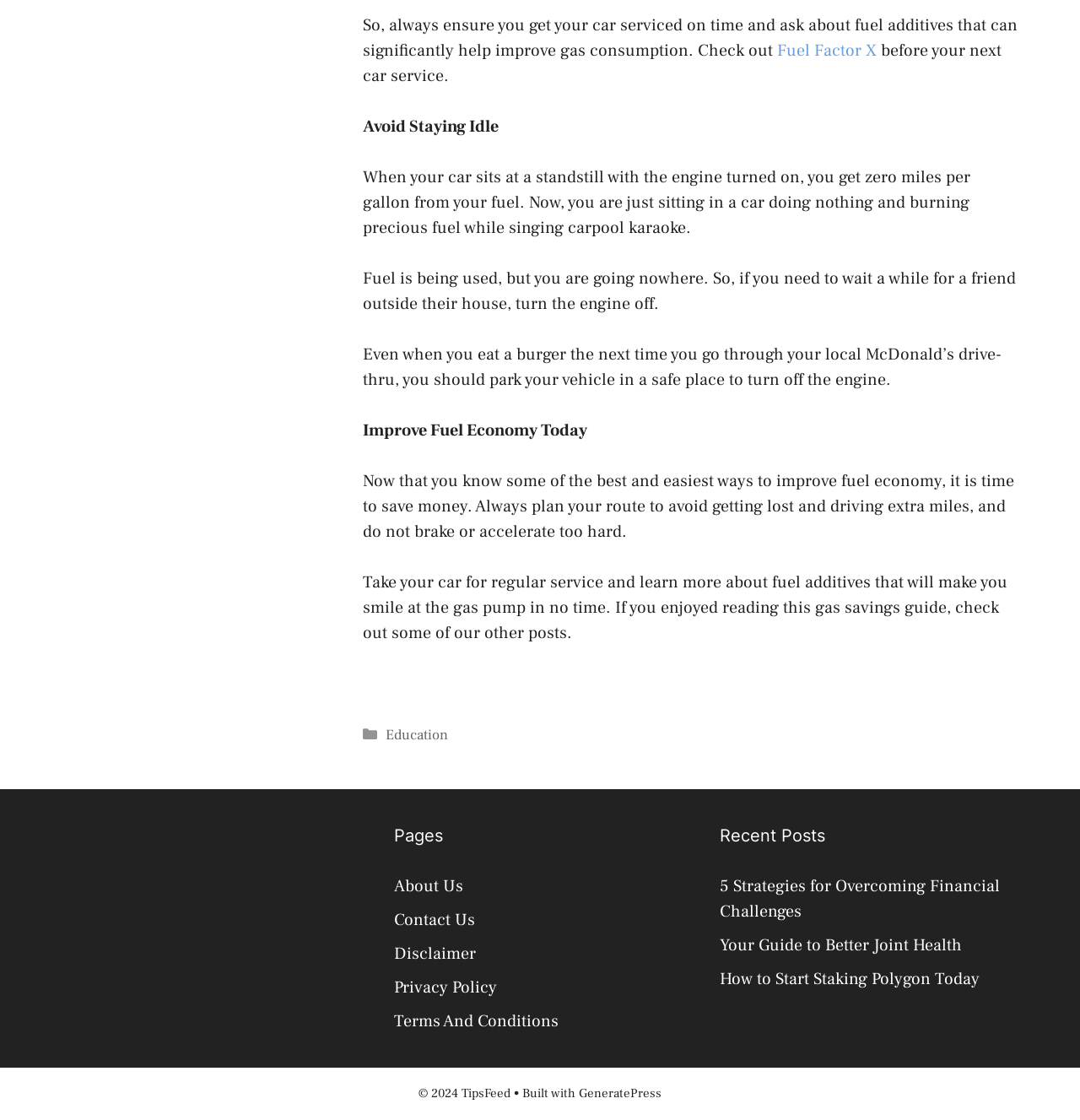Please locate the bounding box coordinates of the element's region that needs to be clicked to follow the instruction: "Read 'About Us'". The bounding box coordinates should be provided as four float numbers between 0 and 1, i.e., [left, top, right, bottom].

[0.365, 0.781, 0.429, 0.801]